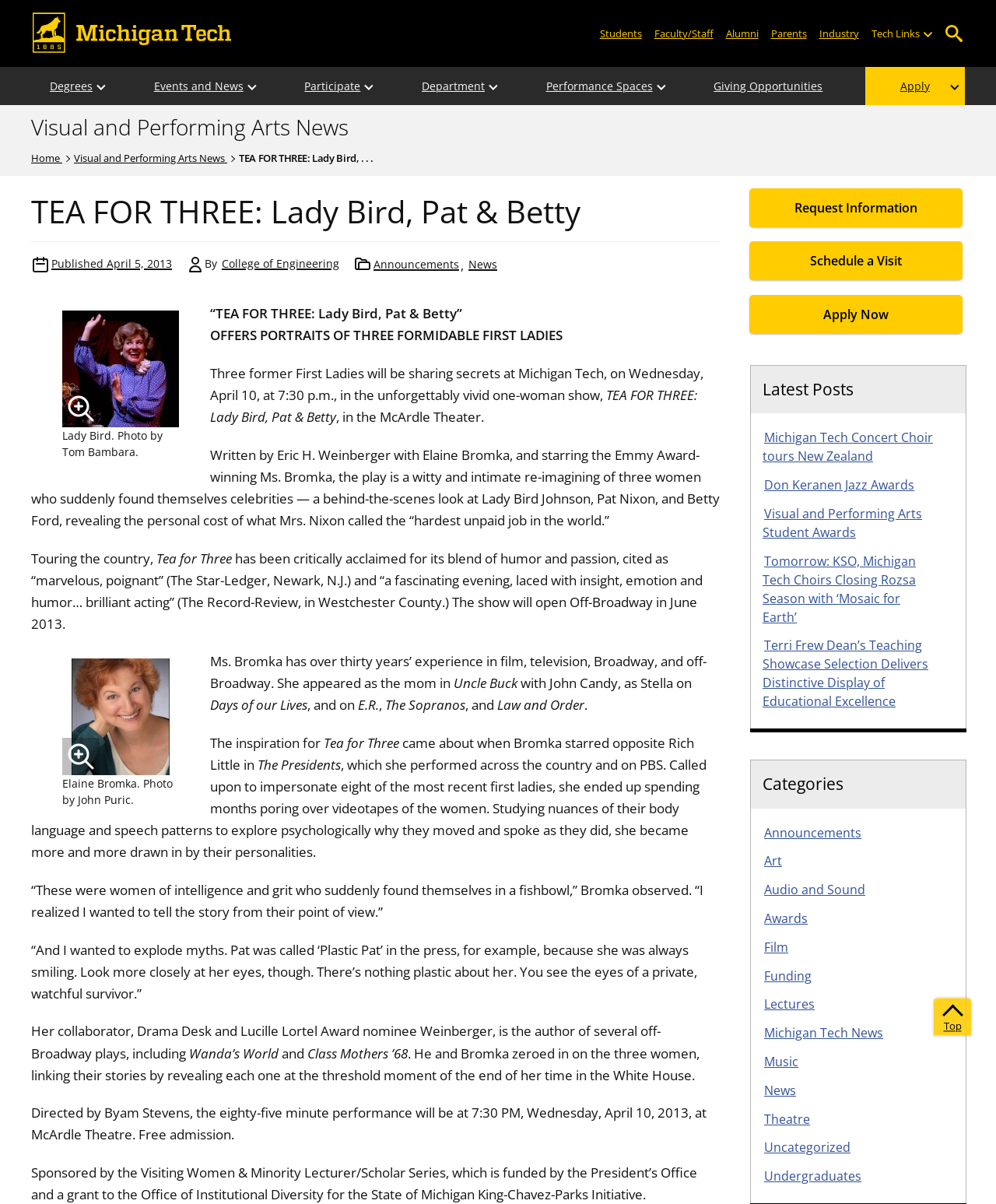What is the name of the actress who will be starring in the play?
Please provide a comprehensive answer based on the details in the screenshot.

The answer can be found in the sentence 'Written by Eric H. Weinberger with Elaine Bromka, and starring the Emmy Award-winning Ms. Bromka, the play is a witty and intimate re-imagining of three women who suddenly found themselves celebrities...'. The sentence explicitly states that Elaine Bromka will be starring in the play.